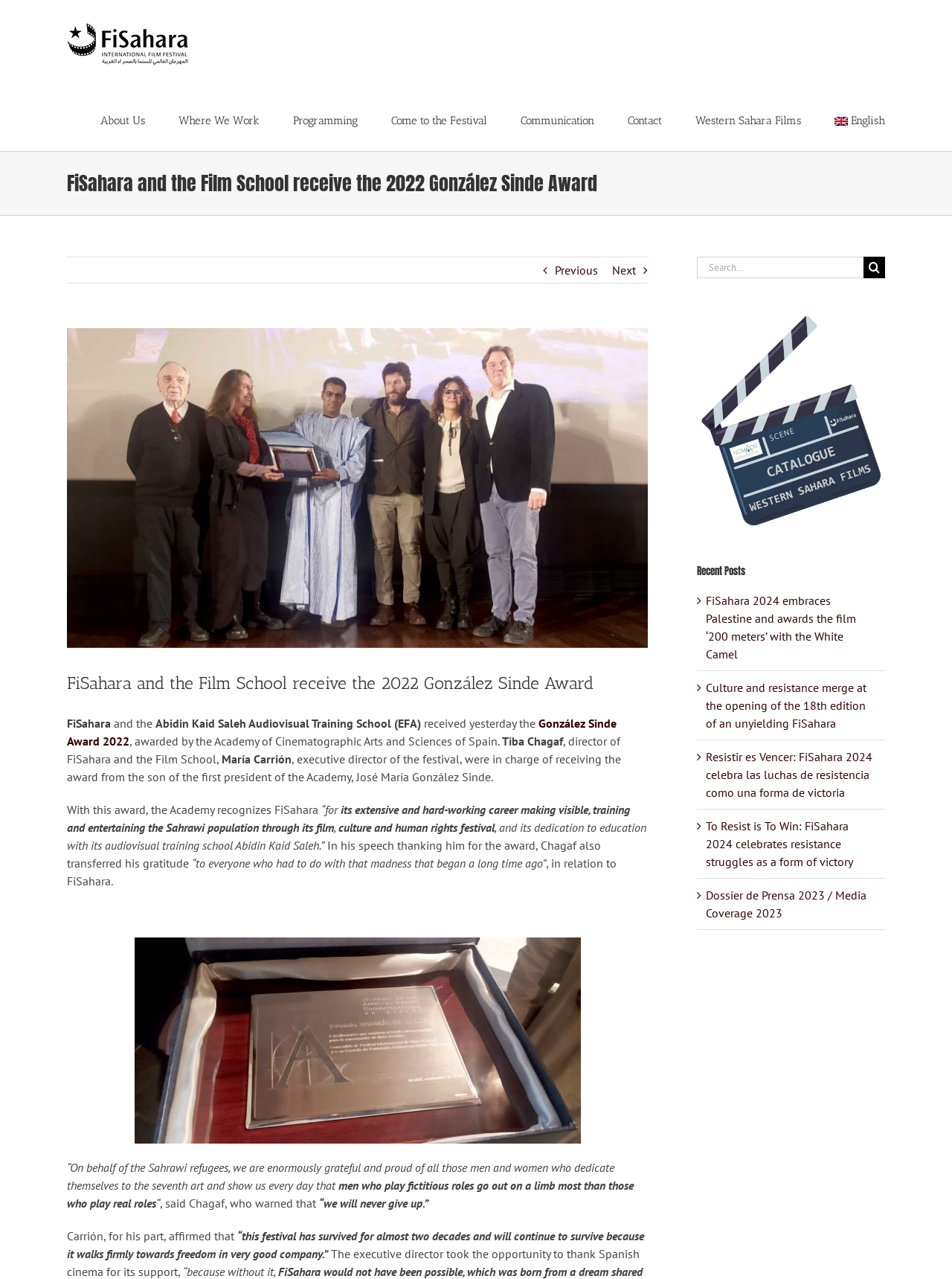Find the bounding box coordinates of the clickable area that will achieve the following instruction: "Click the Fisahara Logo".

[0.07, 0.018, 0.198, 0.051]